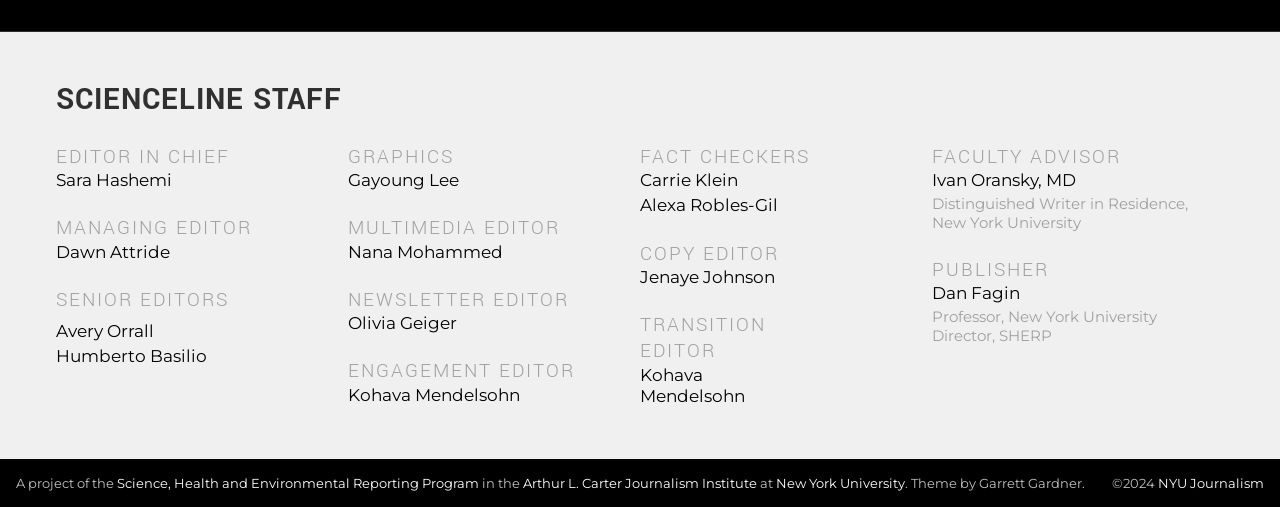What is the name of the Editor in Chief?
Using the screenshot, give a one-word or short phrase answer.

Sara Hashemi